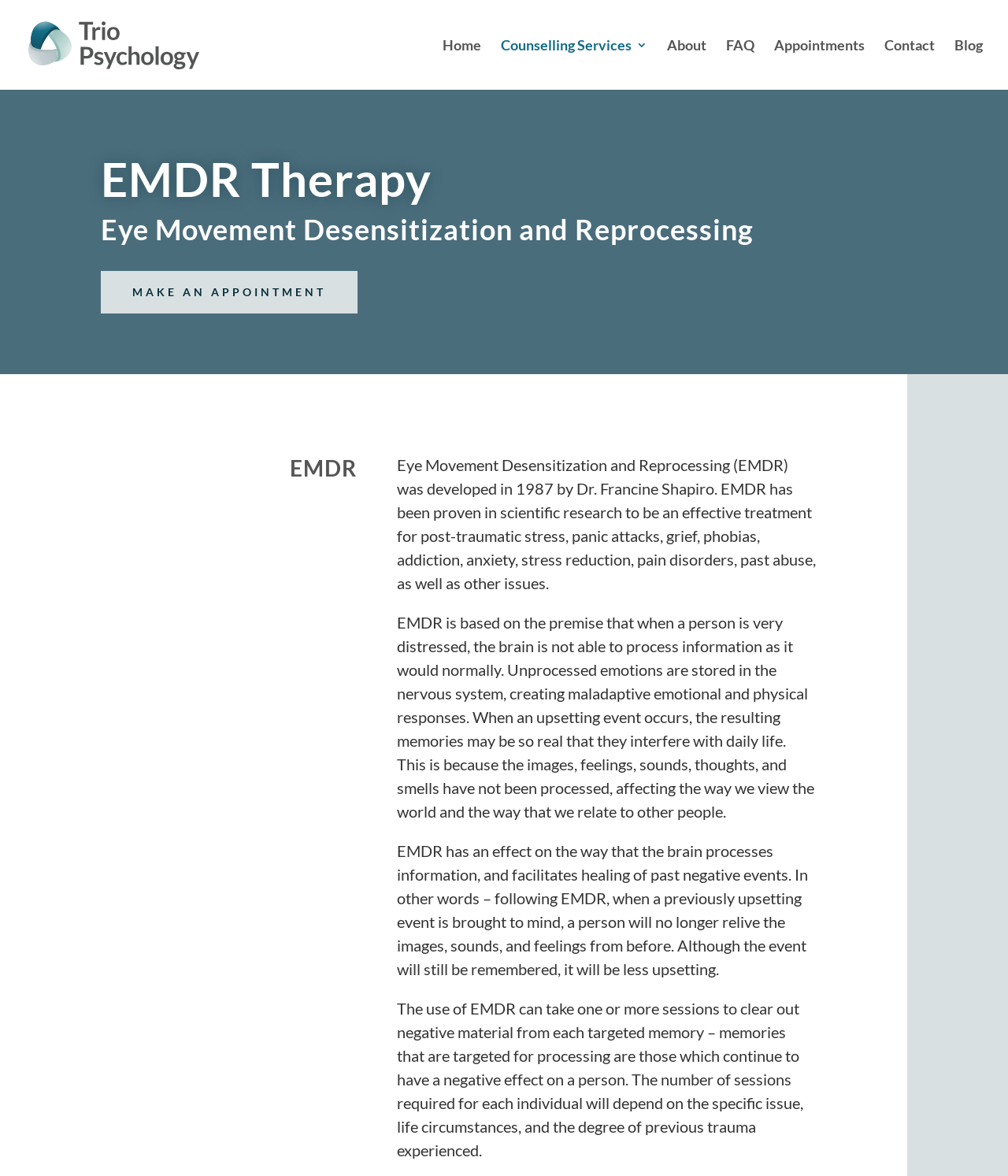Who developed EMDR?
Respond to the question with a well-detailed and thorough answer.

I found the answer by reading the text on the webpage, which states 'Eye Movement Desensitization and Reprocessing (EMDR) was developed in 1987 by Dr. Francine Shapiro'.